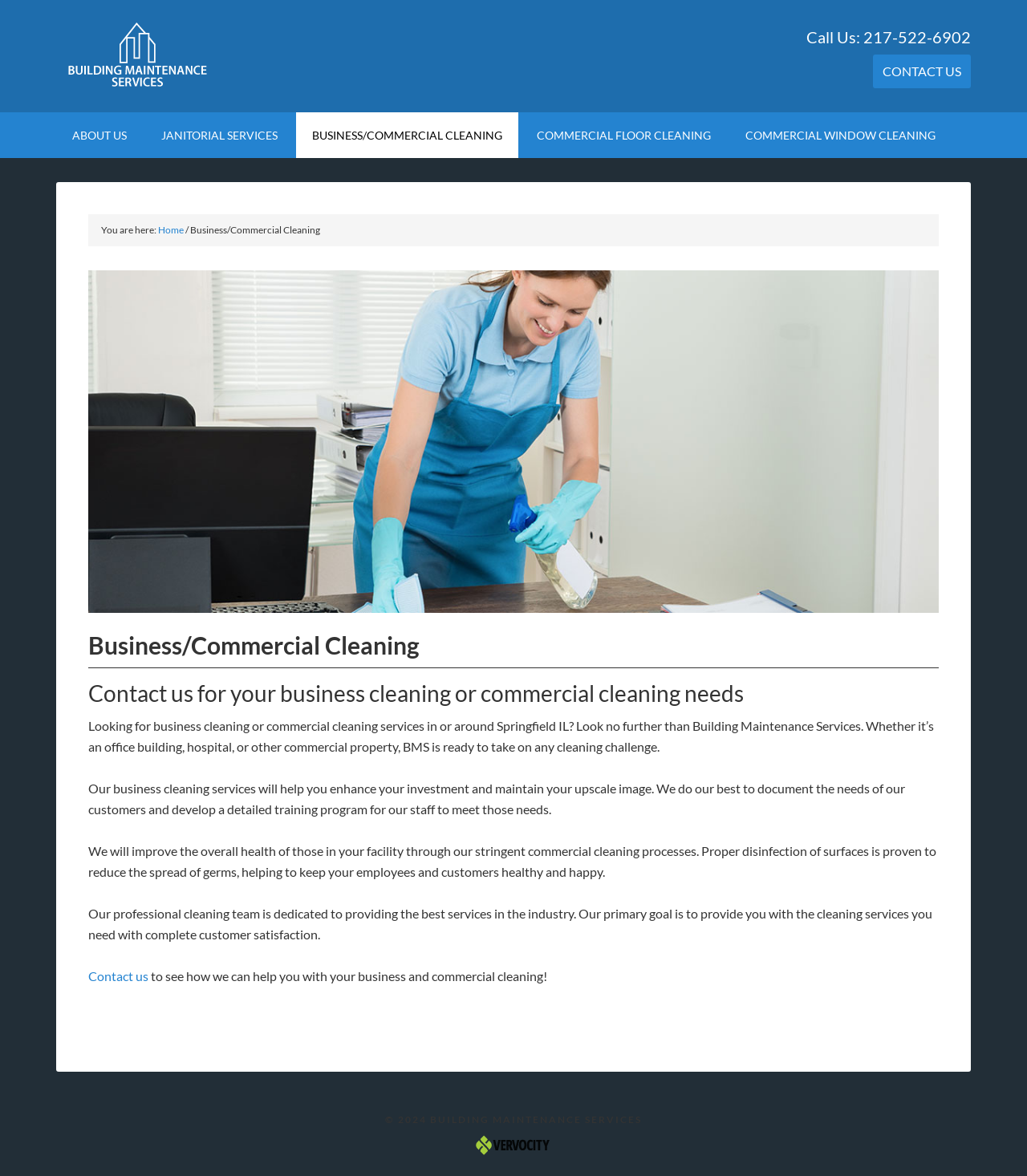Please identify the bounding box coordinates of the area that needs to be clicked to fulfill the following instruction: "Learn about business/commercial cleaning services."

[0.288, 0.095, 0.505, 0.134]